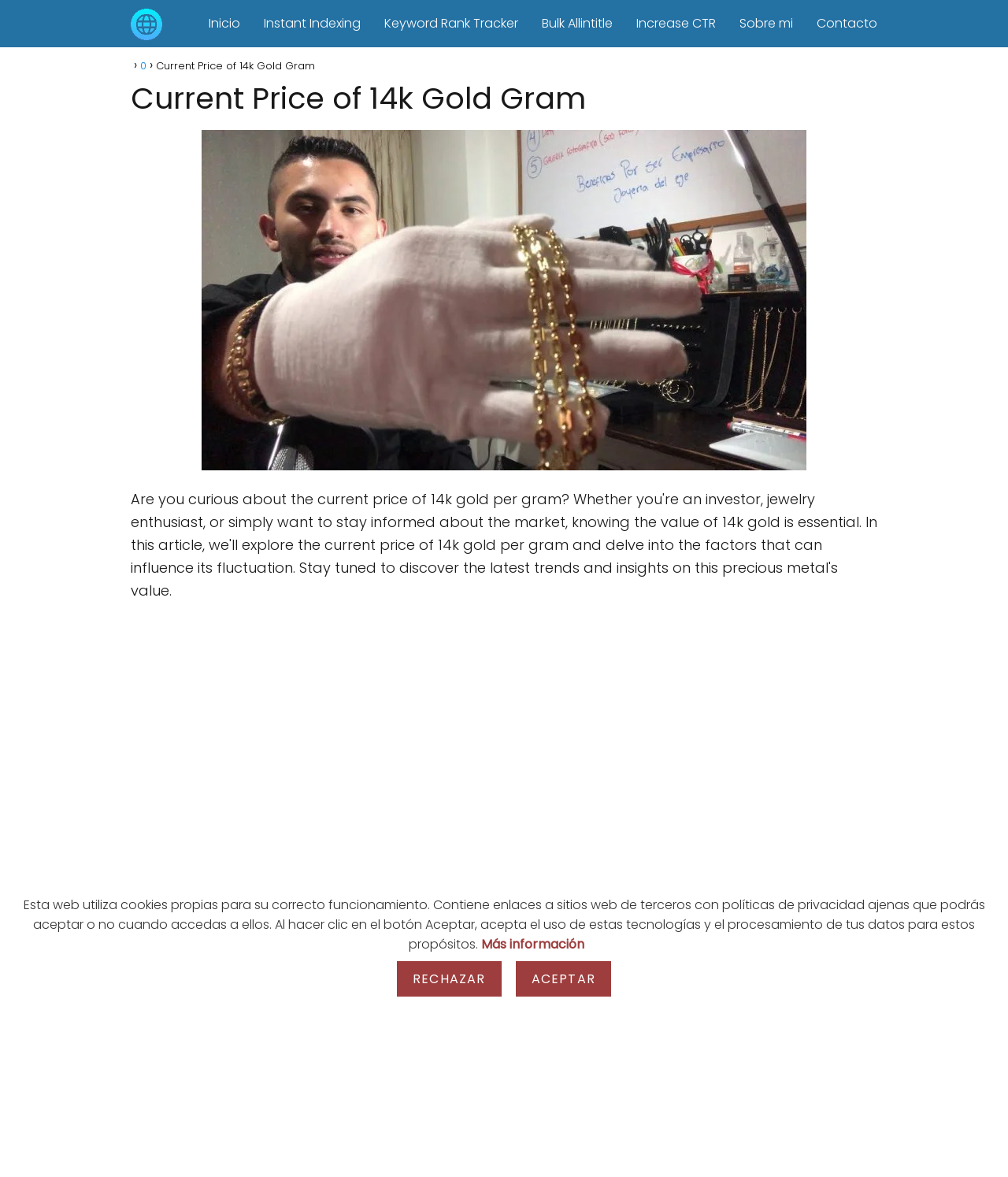Find the bounding box coordinates of the clickable region needed to perform the following instruction: "view the Current Price of 14k Gold Gram image". The coordinates should be provided as four float numbers between 0 and 1, i.e., [left, top, right, bottom].

[0.2, 0.111, 0.8, 0.4]